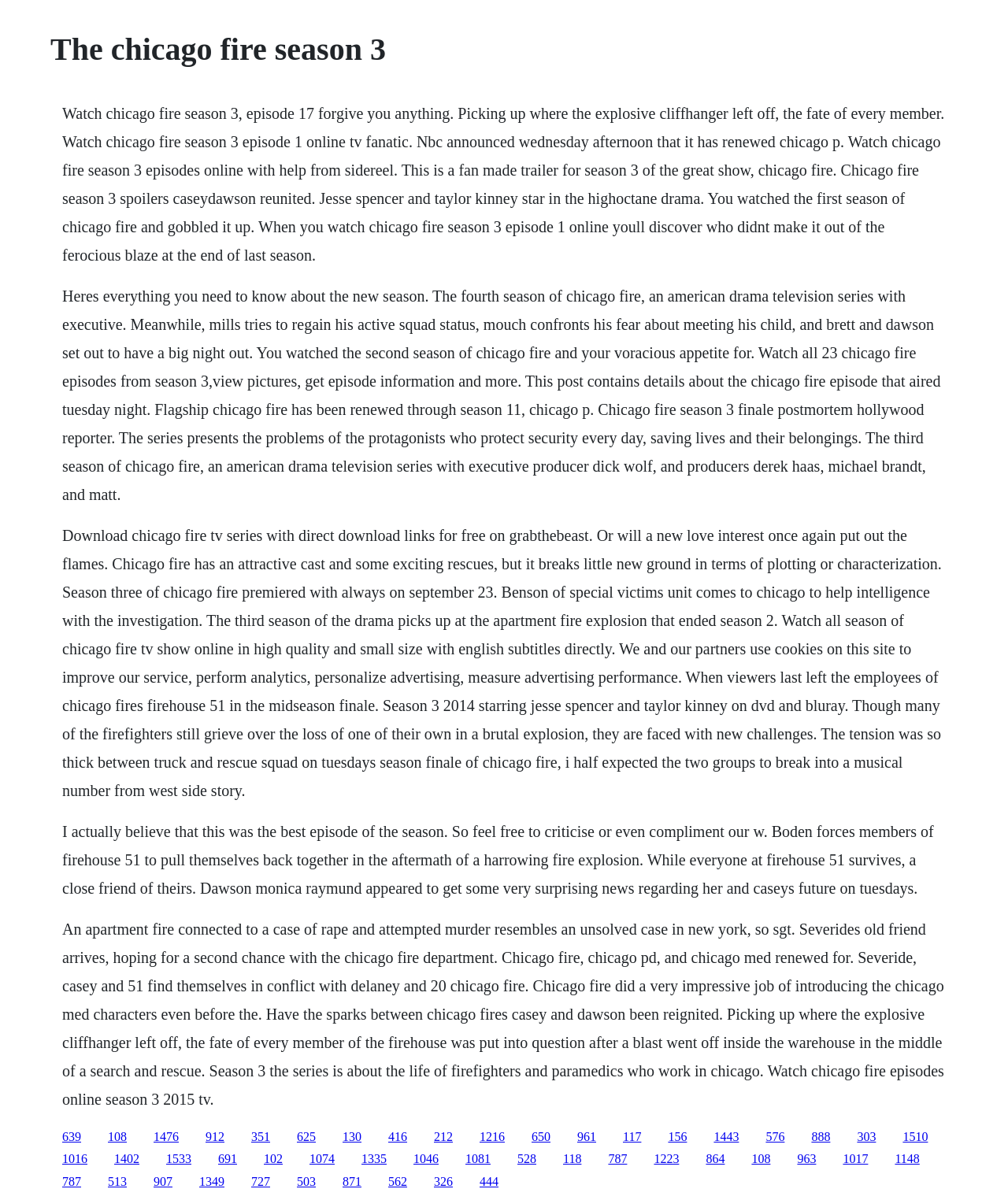Give a succinct answer to this question in a single word or phrase: 
How many episodes are in Season 3 of Chicago Fire?

23